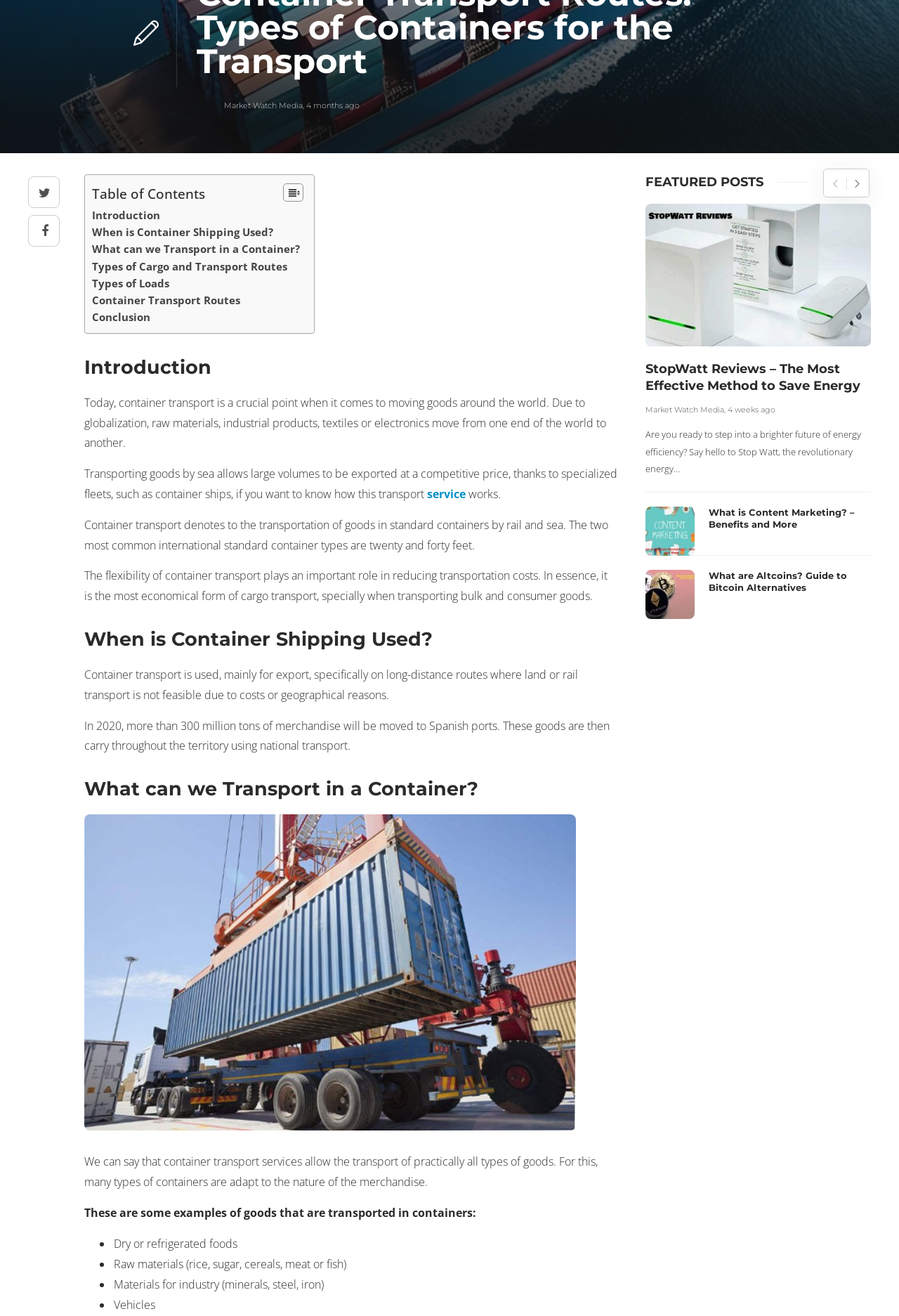Identify the bounding box coordinates for the UI element described as follows: "Market Watch Media". Ensure the coordinates are four float numbers between 0 and 1, formatted as [left, top, right, bottom].

[0.718, 0.308, 0.806, 0.315]